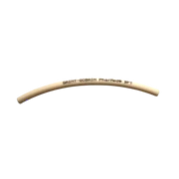List and describe all the prominent features within the image.

The image depicts a **Peroxide Dosing Hose Piece without Fittings**, which is typically used in various dosing applications. The hose appears to be flexible, with a cream or light beige color that suggests its material may be suitable for chemical applications, particularly for peroxide dosing systems. This item, designed without fittings, provides an essential component for users needing to connect their dosing systems securely. The overall length and design make it a versatile choice for installations where custom fitting solutions are required. It's important to ensure compatibility with existing hose systems for optimal performance.